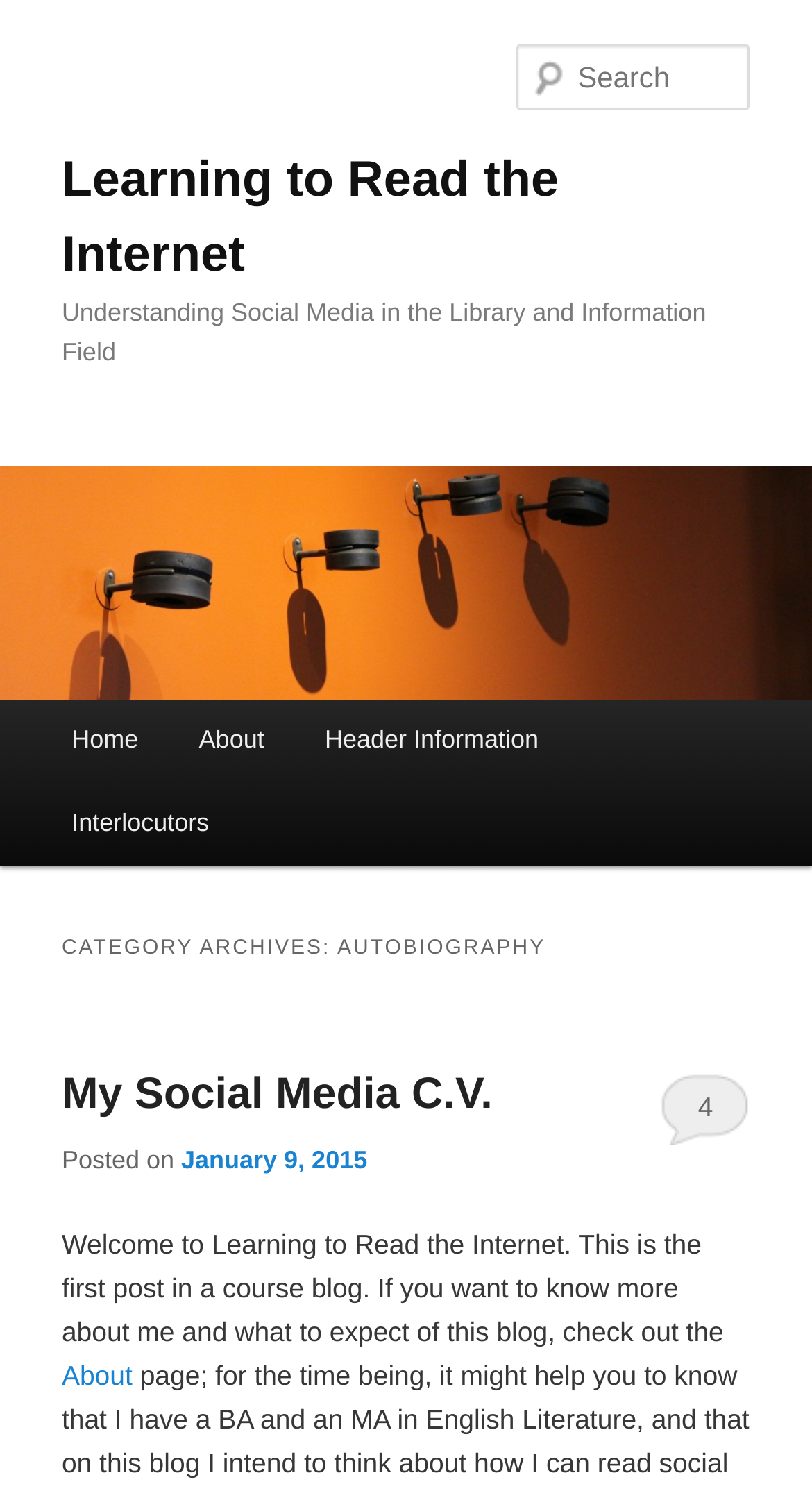Kindly determine the bounding box coordinates of the area that needs to be clicked to fulfill this instruction: "Subscribe to the mailing list".

None